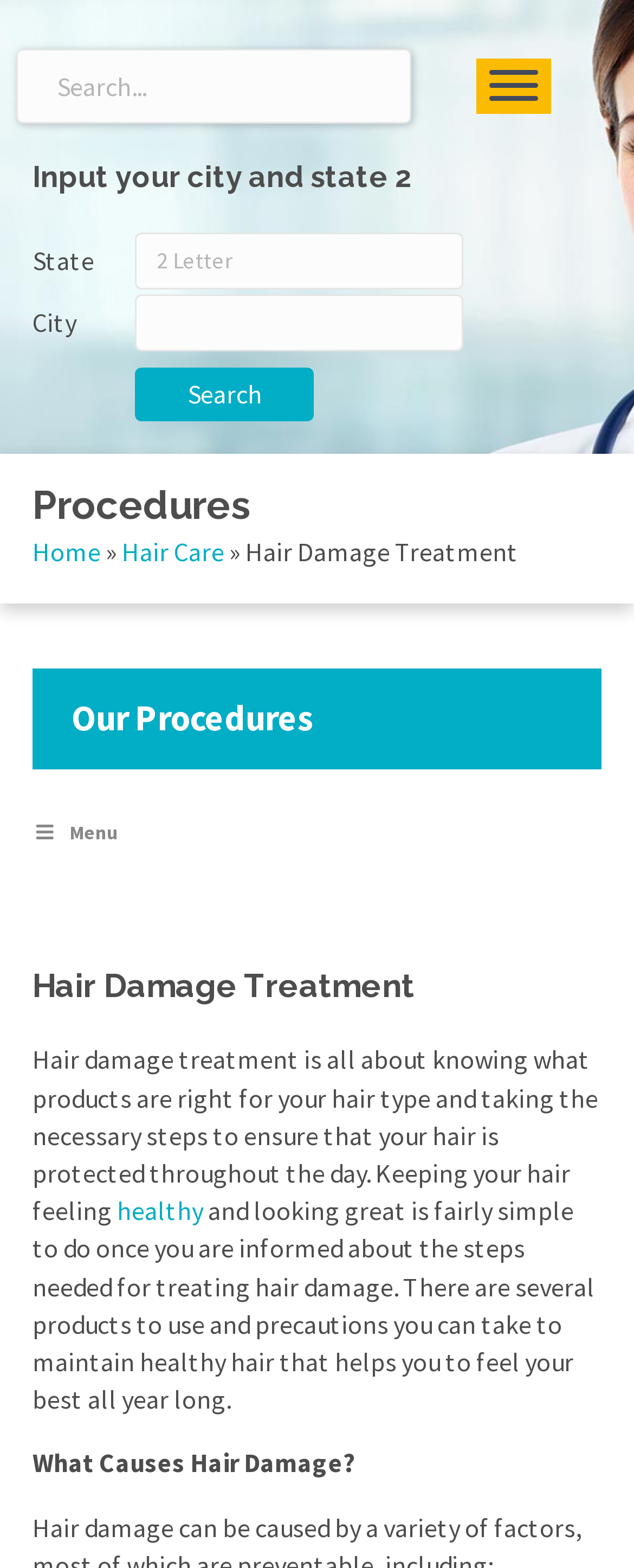Using the details from the image, please elaborate on the following question: What is the focus of the webpage's content?

The webpage's content is focused on discussing hair care and treatment, including what causes hair damage and how to maintain healthy hair. The content is informative and educational in nature.